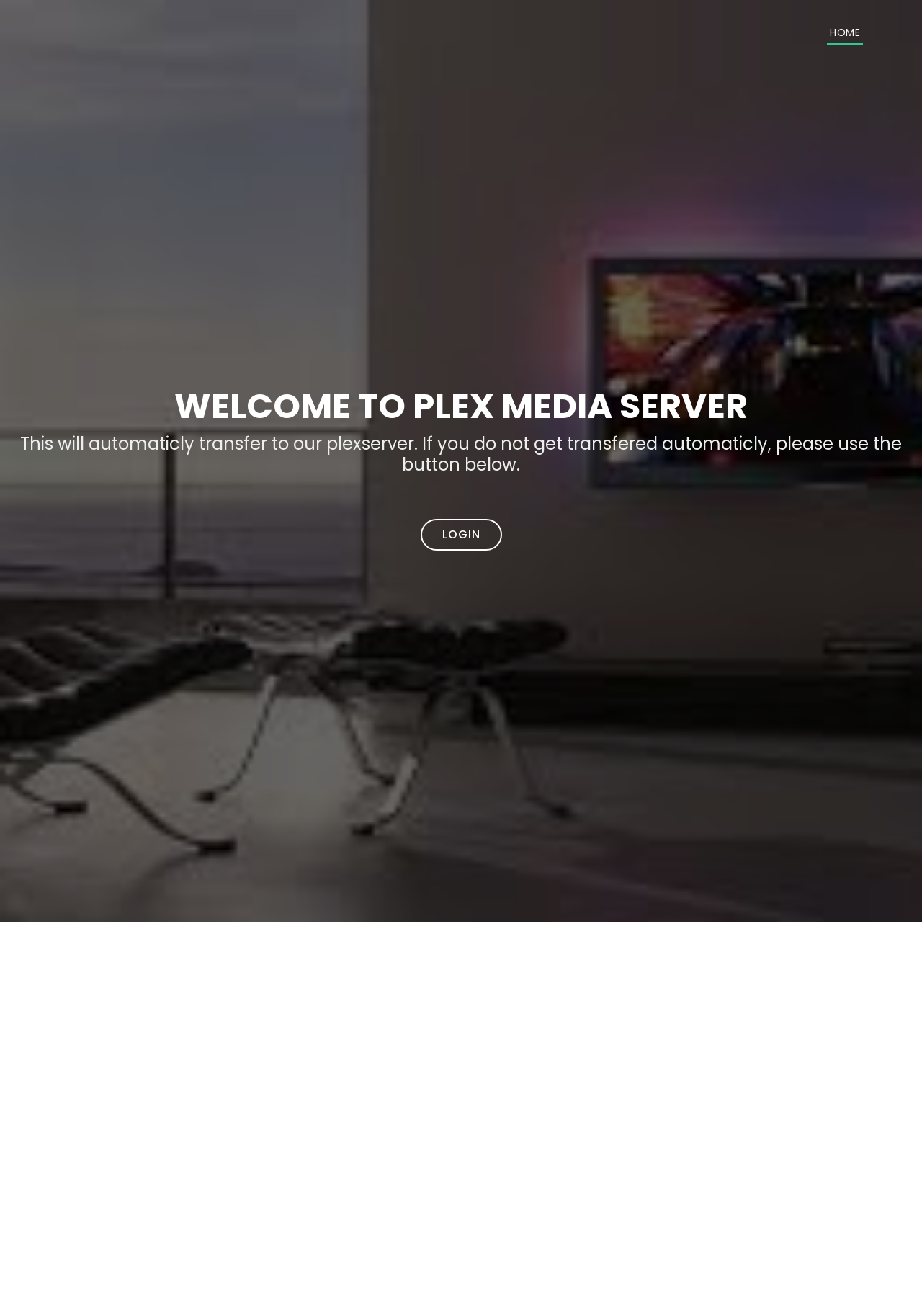Identify the first-level heading on the webpage and generate its text content.

WELCOME TO PLEX MEDIA SERVER